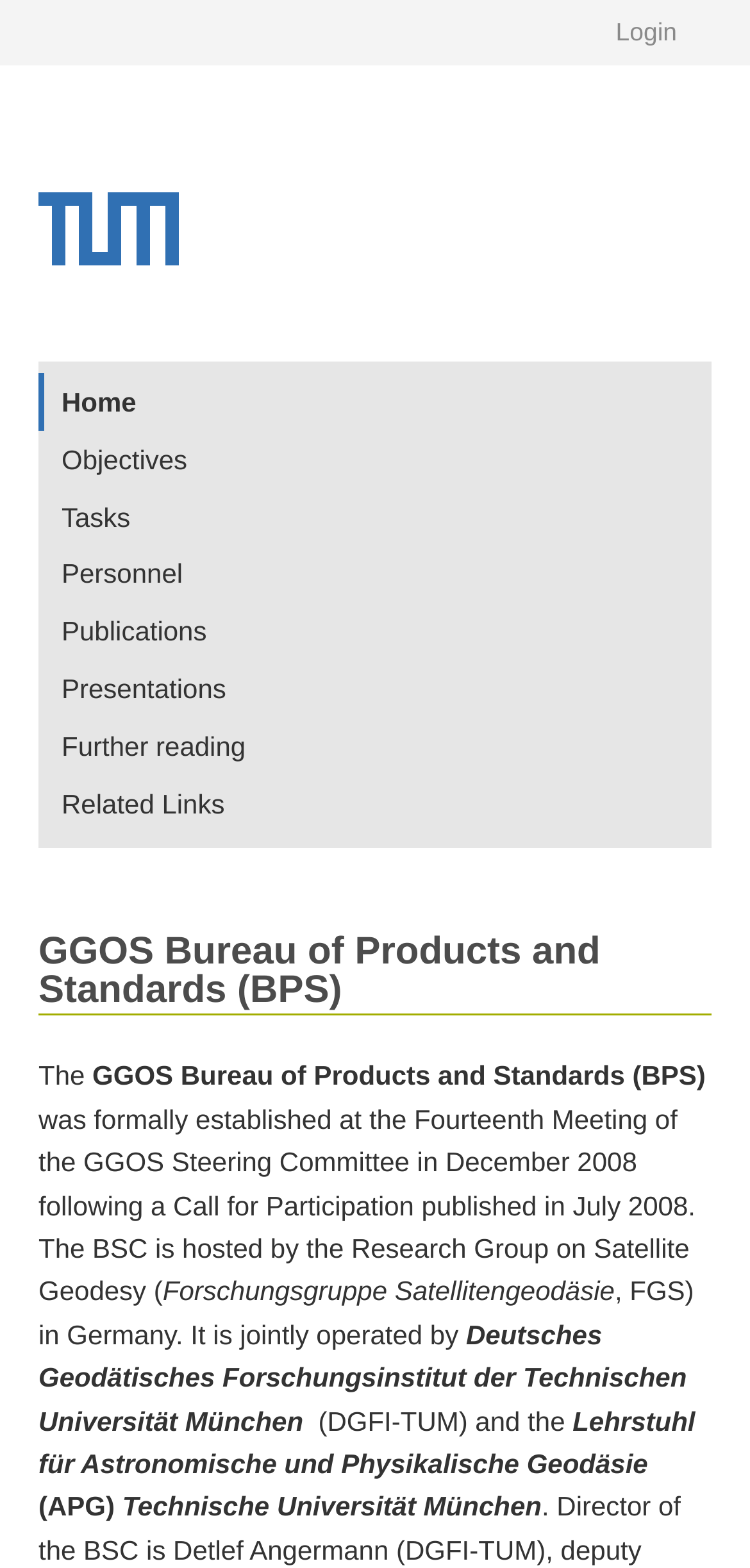What is the name of the research group hosting the BPS?
Provide an in-depth and detailed explanation in response to the question.

The name of the research group can be found in the paragraph of text which states 'The BSC is hosted by the Research Group on Satellite Geodesy (FGS) in Germany'.